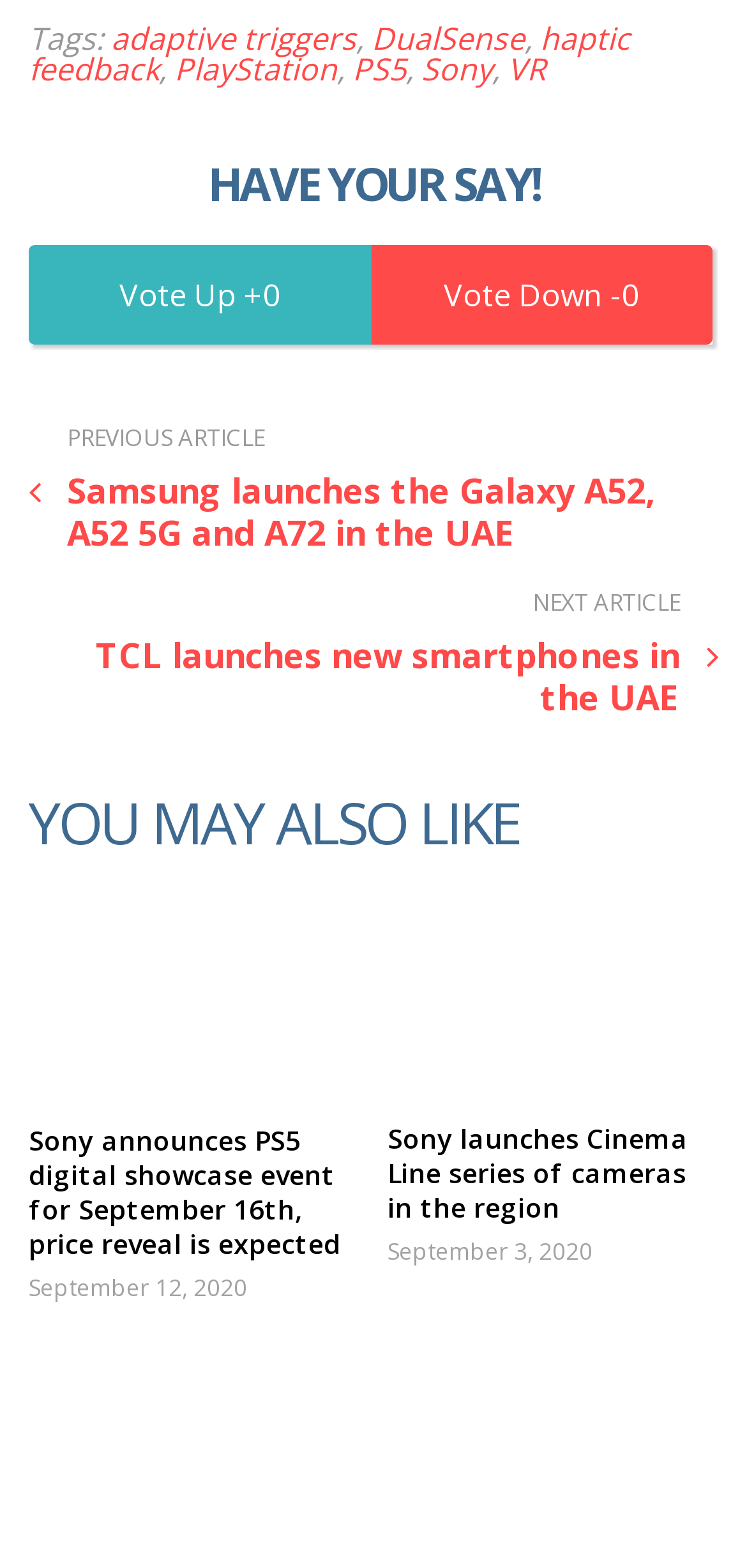Answer the question in a single word or phrase:
What is the purpose of the 'PREVIOUS ARTICLE' and 'NEXT ARTICLE' links?

To navigate between articles